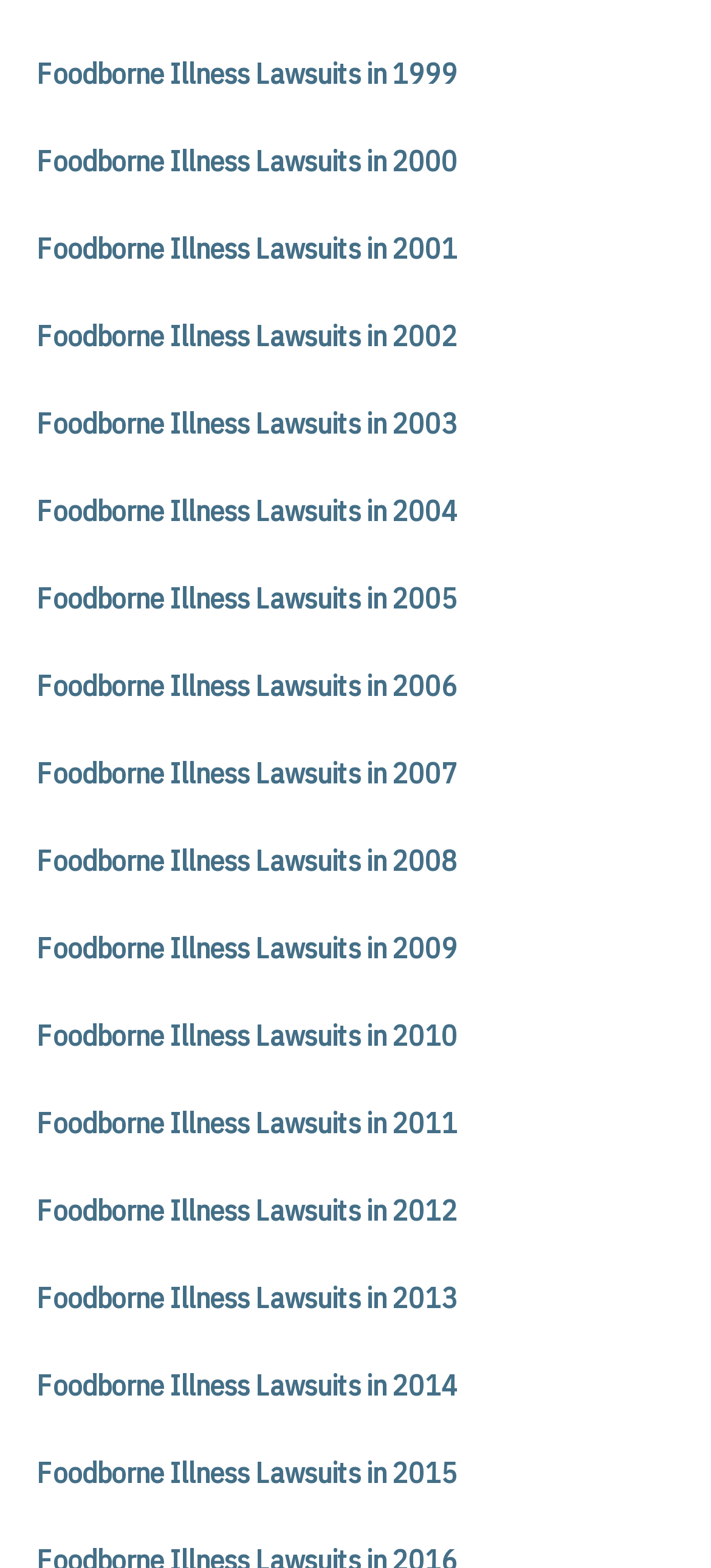What is the purpose of the links on the webpage?
Please answer the question as detailed as possible based on the image.

Based on the links provided on the webpage, it appears that their purpose is to allow users to access information on foodborne illness lawsuits for specific years, with each link leading to a webpage or resource related to that year.